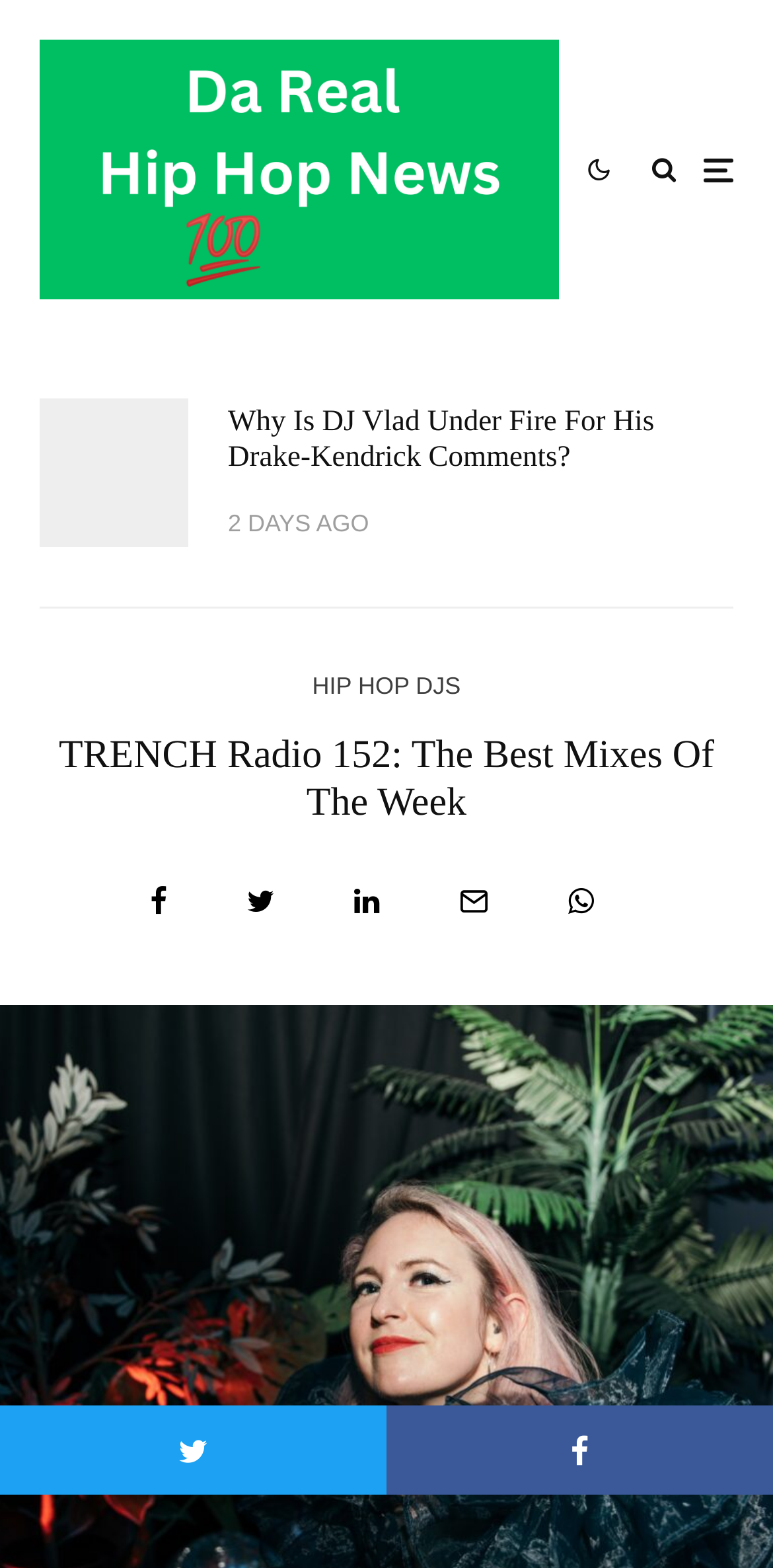Please determine and provide the text content of the webpage's heading.

TRENCH Radio 152: The Best Mixes Of The Week